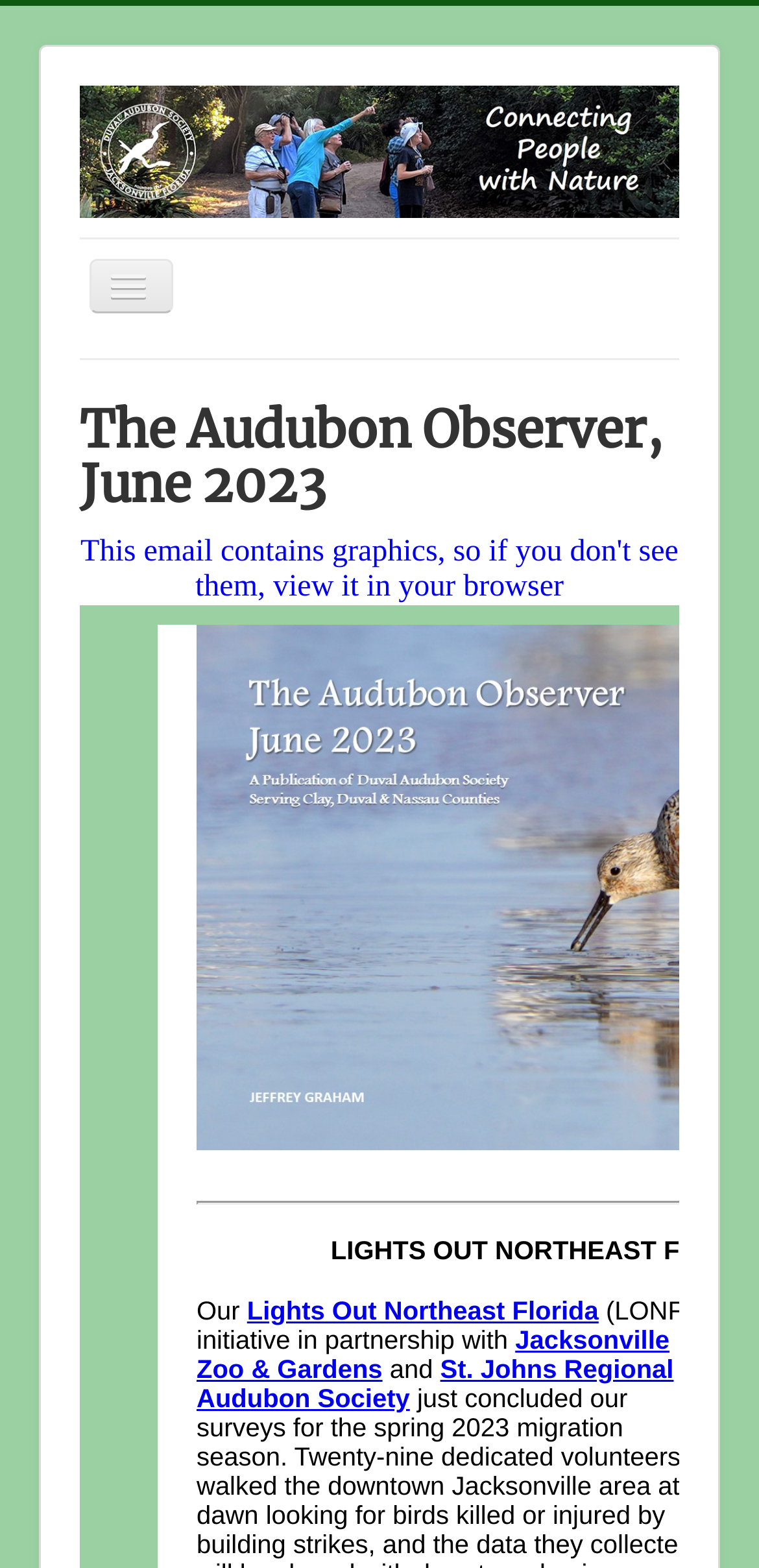Pinpoint the bounding box coordinates of the element that must be clicked to accomplish the following instruction: "toggle navigation". The coordinates should be in the format of four float numbers between 0 and 1, i.e., [left, top, right, bottom].

[0.173, 0.176, 0.331, 0.217]